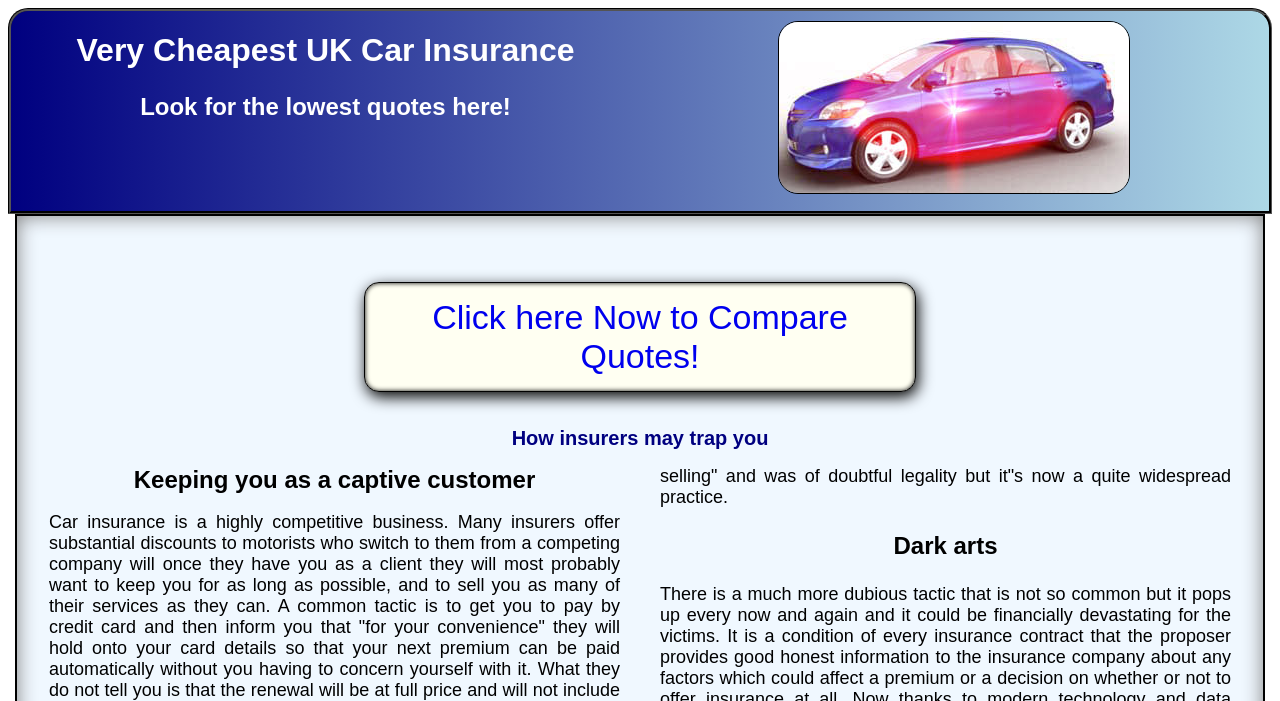Offer an in-depth caption of the entire webpage.

The webpage appears to be about insurance, specifically car insurance in the UK. At the top, there is a heading that reads "Very Cheapest UK Car Insurance" followed by another heading that says "Look for the lowest quotes here!". 

To the right of these headings, there is an image of an insured car. Below the image, there is a prominent link that encourages users to "Click here Now to Compare Quotes!". 

Further down the page, there is a heading that warns users about "How insurers may trap you". This section seems to provide information about the tactics used by insurance companies, with a subheading that mentions "Keeping you as a captive customer". 

Finally, there is another heading that mentions "Dark arts", which may be a more sensationalized way of describing the tactics used by insurance companies. Overall, the webpage appears to be providing information and advice to users about how to navigate the car insurance market in the UK.